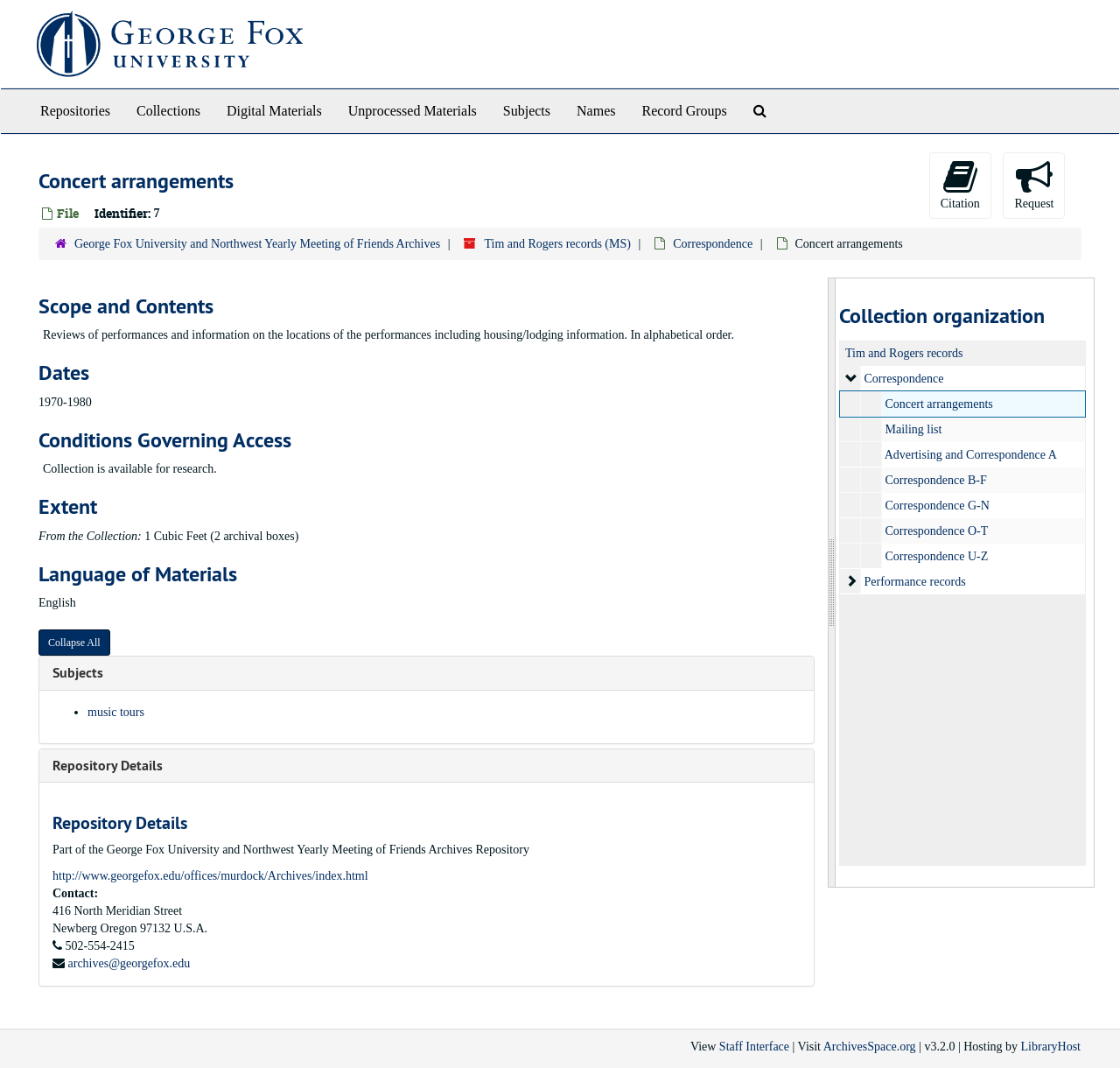Can you find the bounding box coordinates of the area I should click to execute the following instruction: "View the staff interface"?

[0.642, 0.974, 0.705, 0.986]